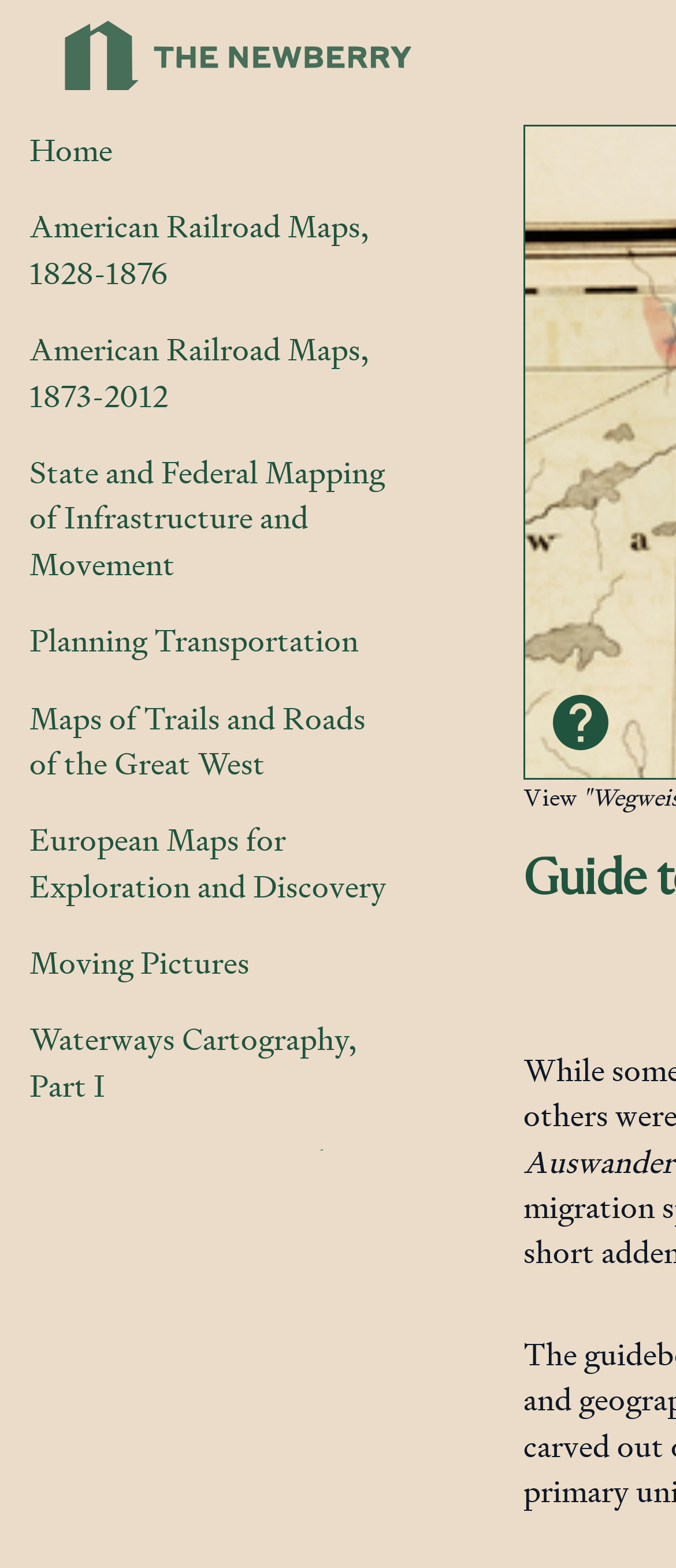Could you identify the text that serves as the heading for this webpage?

Guide to the Northwestern States, in German, 1843